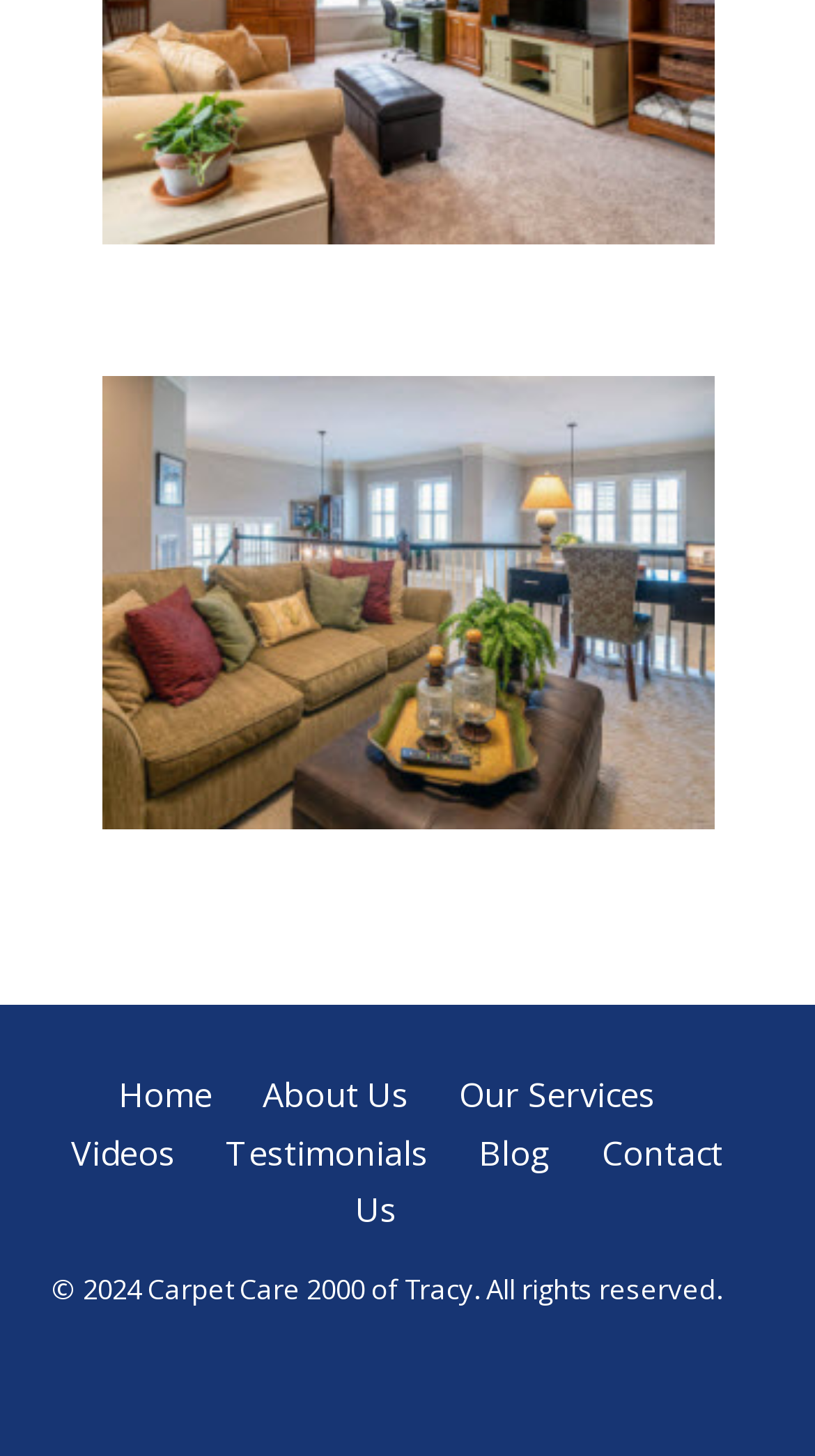What is the first service offered?
Refer to the image and give a detailed response to the question.

The first service offered can be found at the top of the webpage, which is a link that says 'Carpet Repair & Installation'.